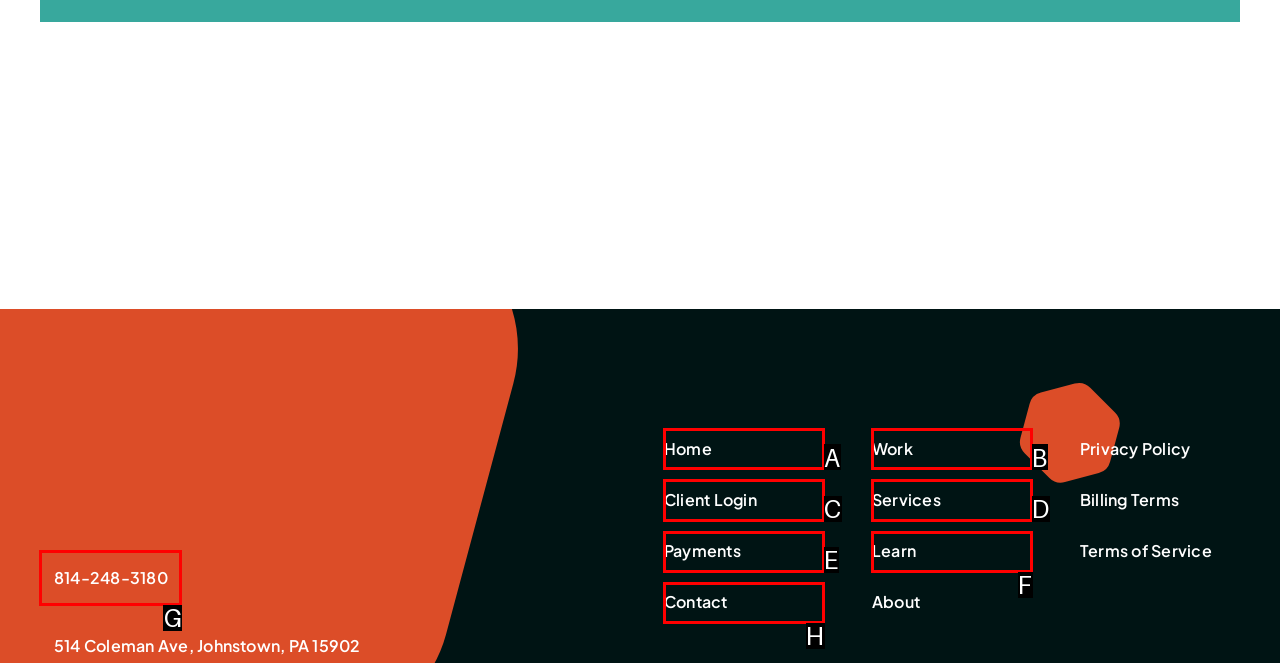Select the HTML element that fits the following description: Payments
Provide the letter of the matching option.

E